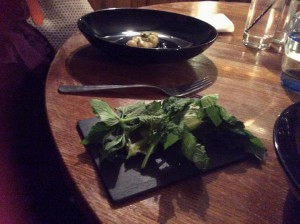What type of ambiance does the setting have?
Refer to the image and respond with a one-word or short-phrase answer.

Warm ambiance